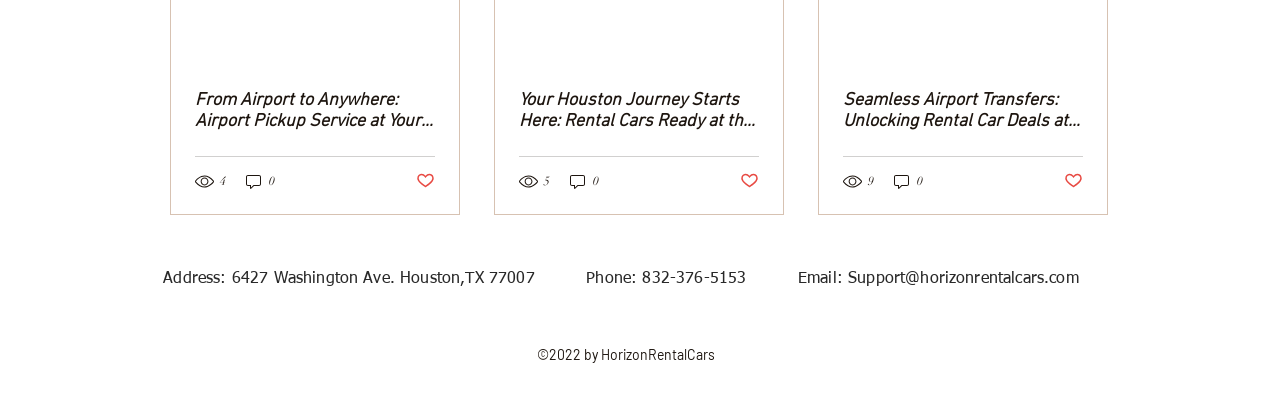What is the copyright year of Horizon Rental Cars?
Please give a detailed and elaborate explanation in response to the question.

The copyright year can be found at the bottom of the webpage, in the static text element that reads '©2022 by HorizonRentalCars'.